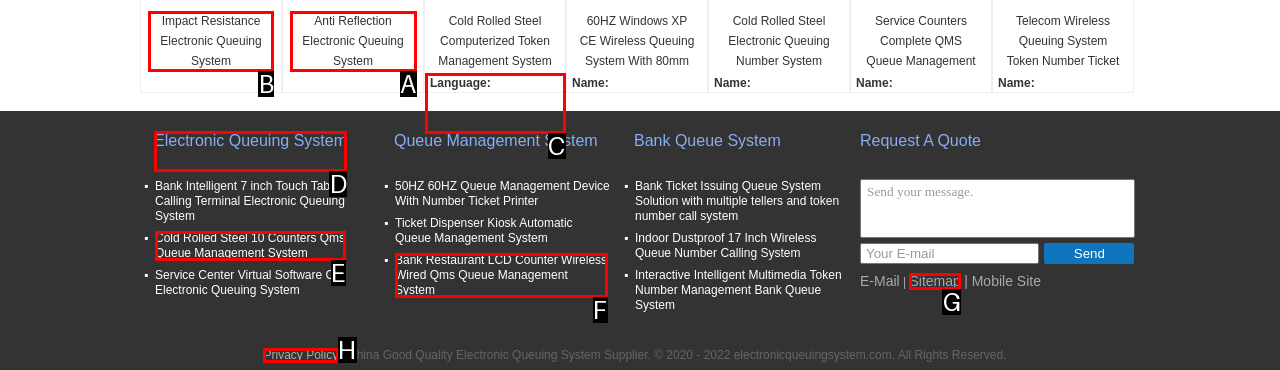Identify which HTML element should be clicked to fulfill this instruction: Click on Impact Resistance Electronic Queuing System Reply with the correct option's letter.

B